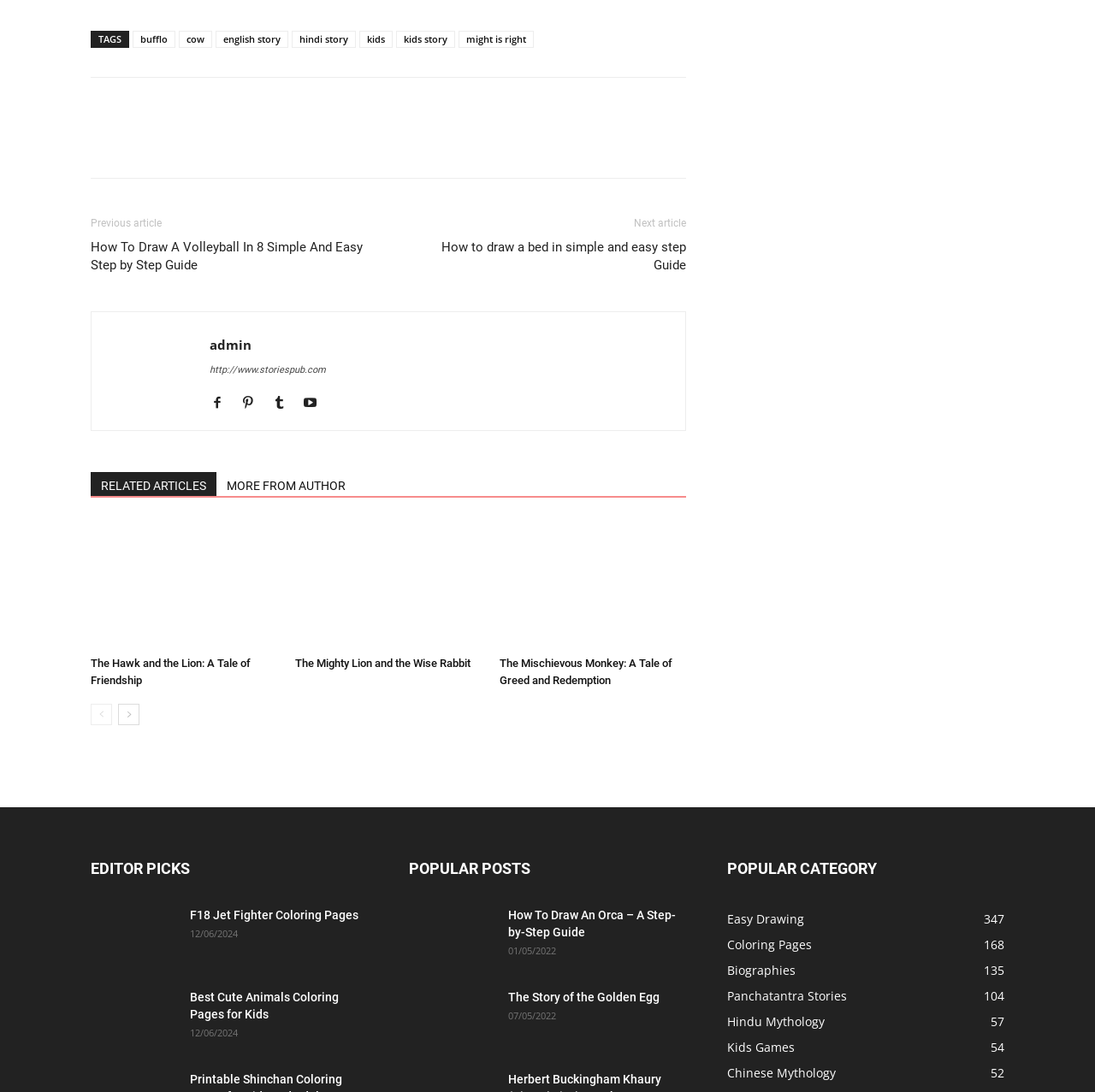Please mark the clickable region by giving the bounding box coordinates needed to complete this instruction: "Click on the 'bufflo' tag".

[0.121, 0.028, 0.16, 0.044]